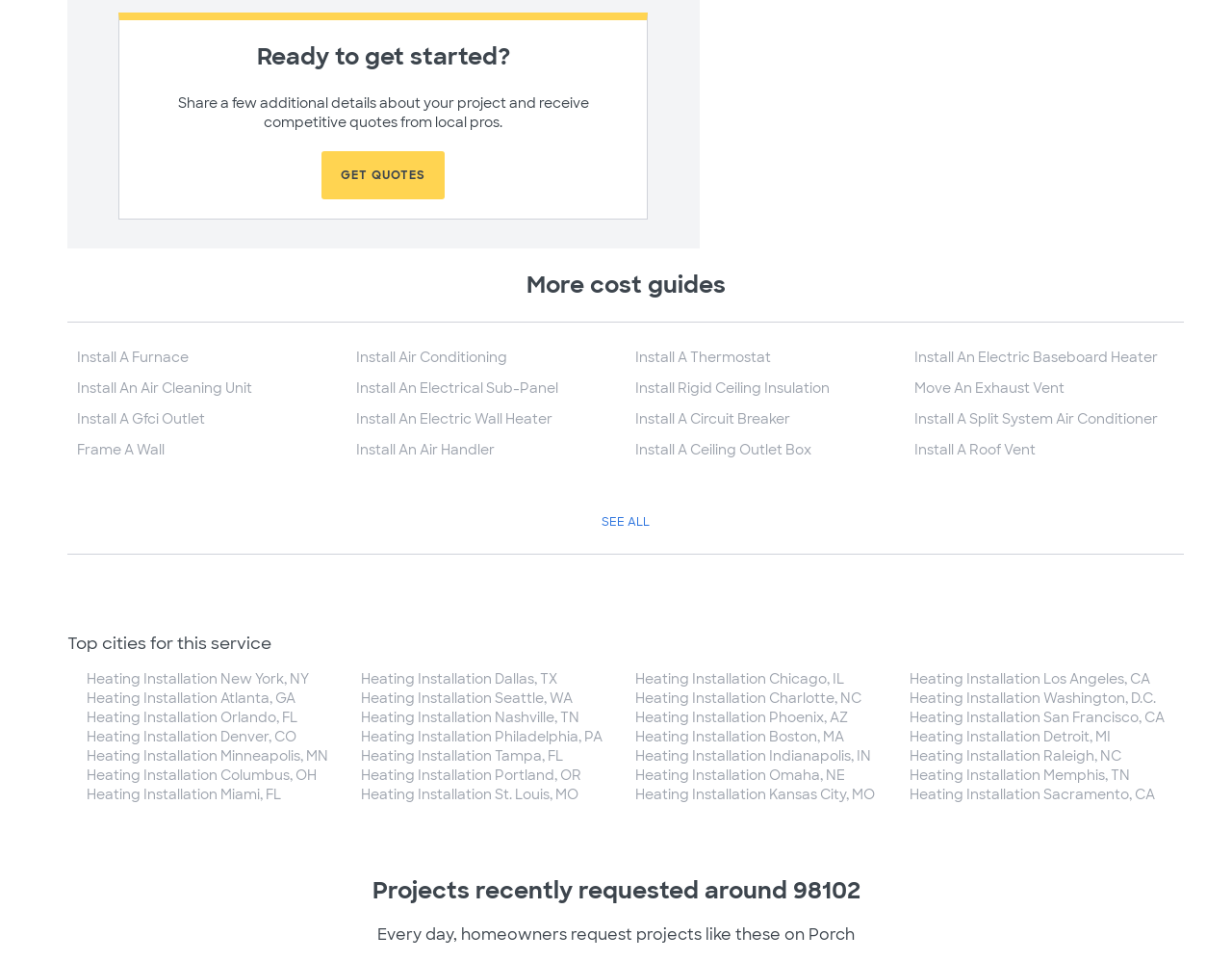Provide a one-word or brief phrase answer to the question:
What is the last project requested around?

98102